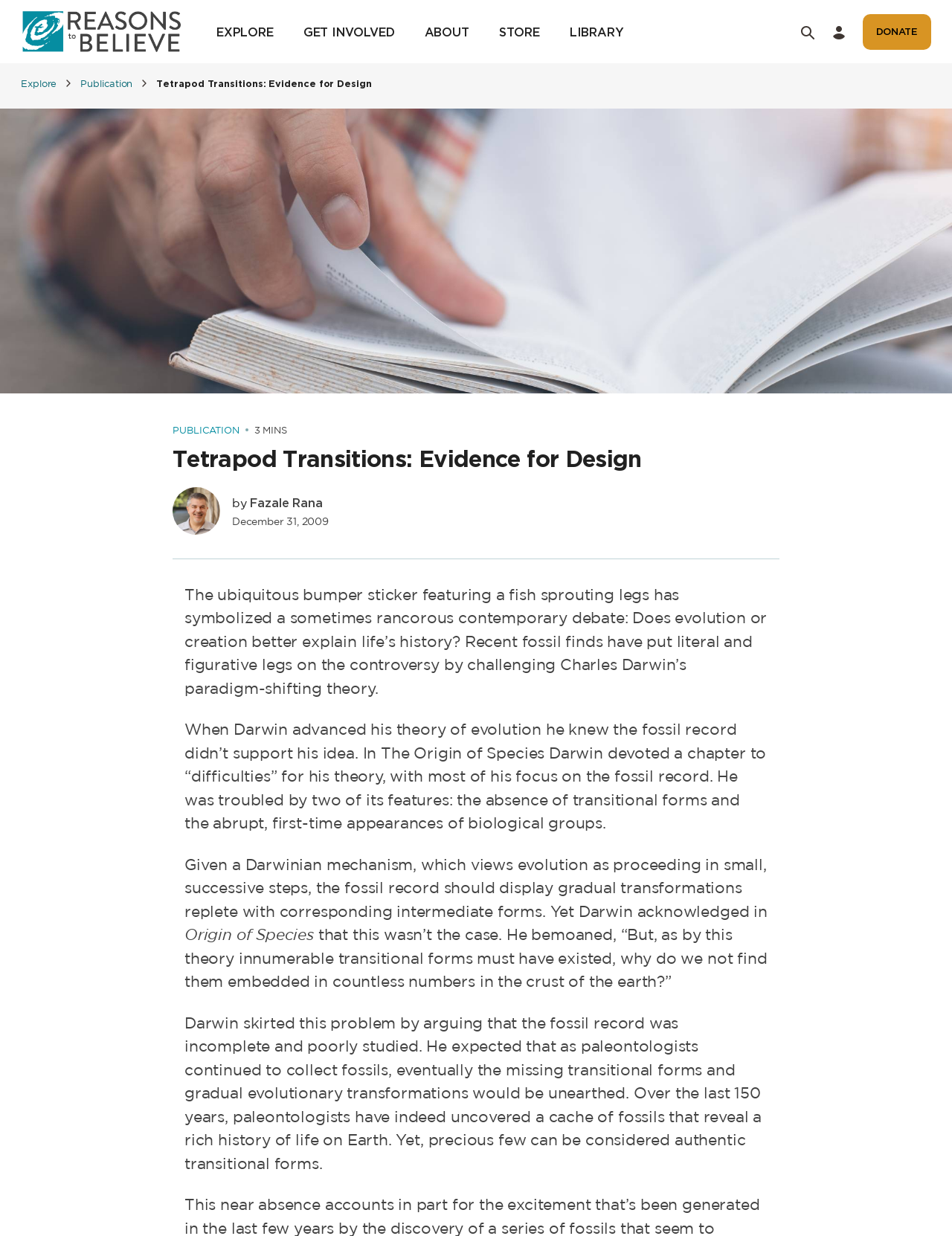Respond to the following query with just one word or a short phrase: 
What is the date of the publication?

December 31, 2009